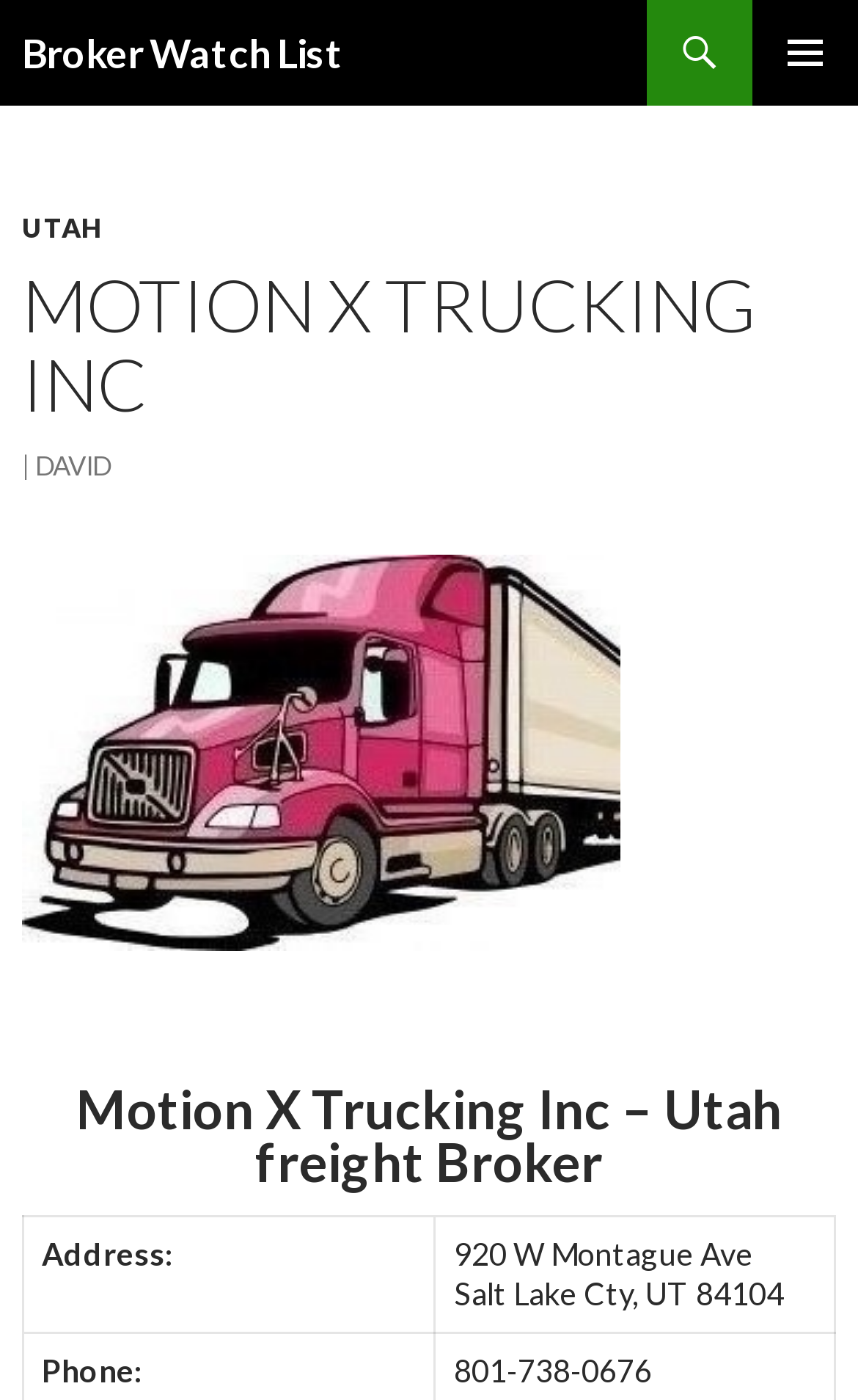What is the address of Motion X Trucking Inc?
Use the image to give a comprehensive and detailed response to the question.

I found the address by looking at the gridcell element with the label 'Address:' and its corresponding value.